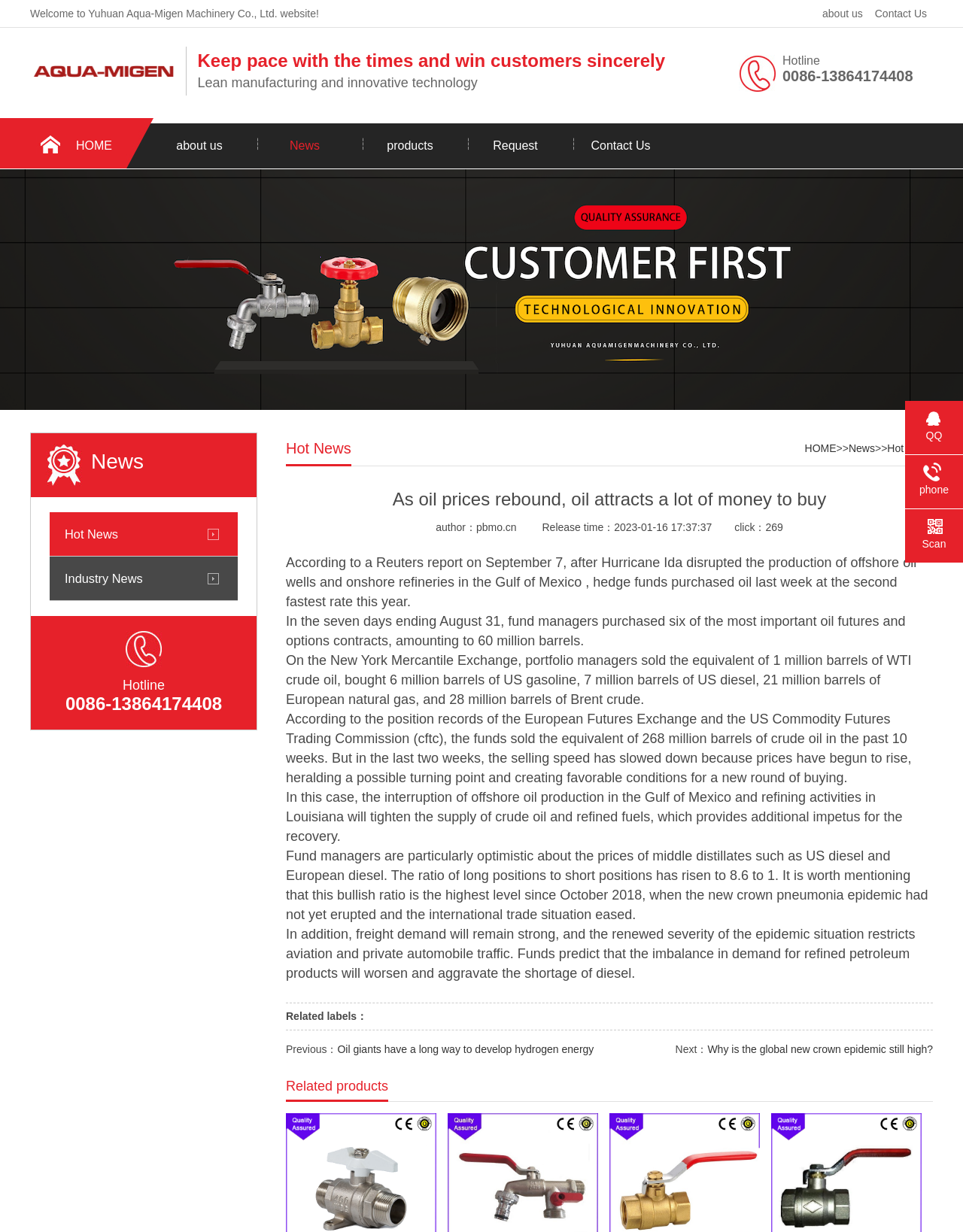Given the description "title="Yuhuan Aqua-Migen Machinery Co., Ltd."", provide the bounding box coordinates of the corresponding UI element.

[0.031, 0.07, 0.185, 0.08]